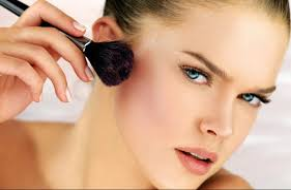Please reply to the following question using a single word or phrase: 
What color are the woman's eyes?

Blue